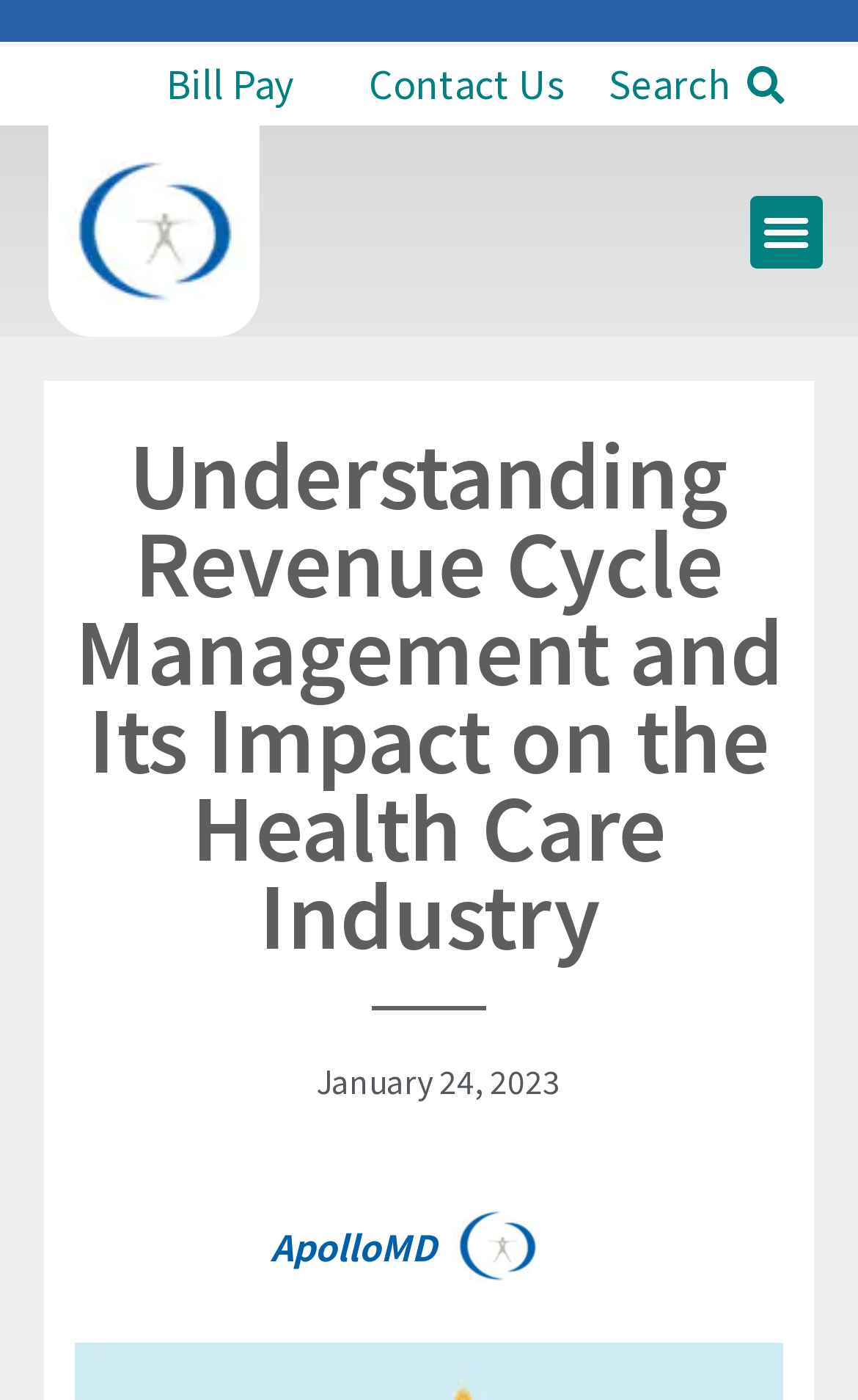Is the menu toggle button expanded?
Please respond to the question with as much detail as possible.

I checked the button element with the content 'Menu Toggle' and found that its 'expanded' property is set to False, indicating that it is not expanded.